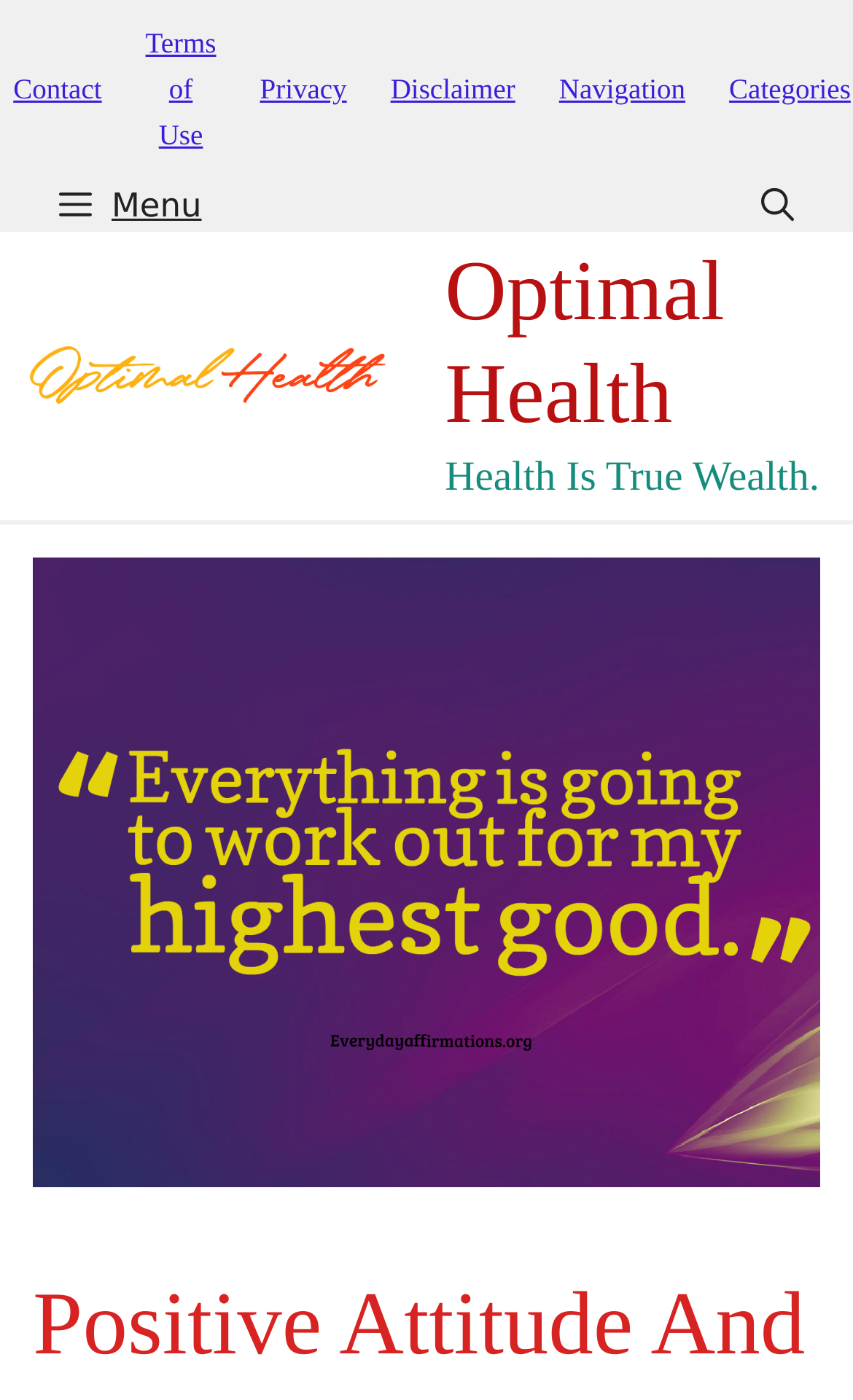Give a one-word or phrase response to the following question: How many buttons are in the navigation section?

2